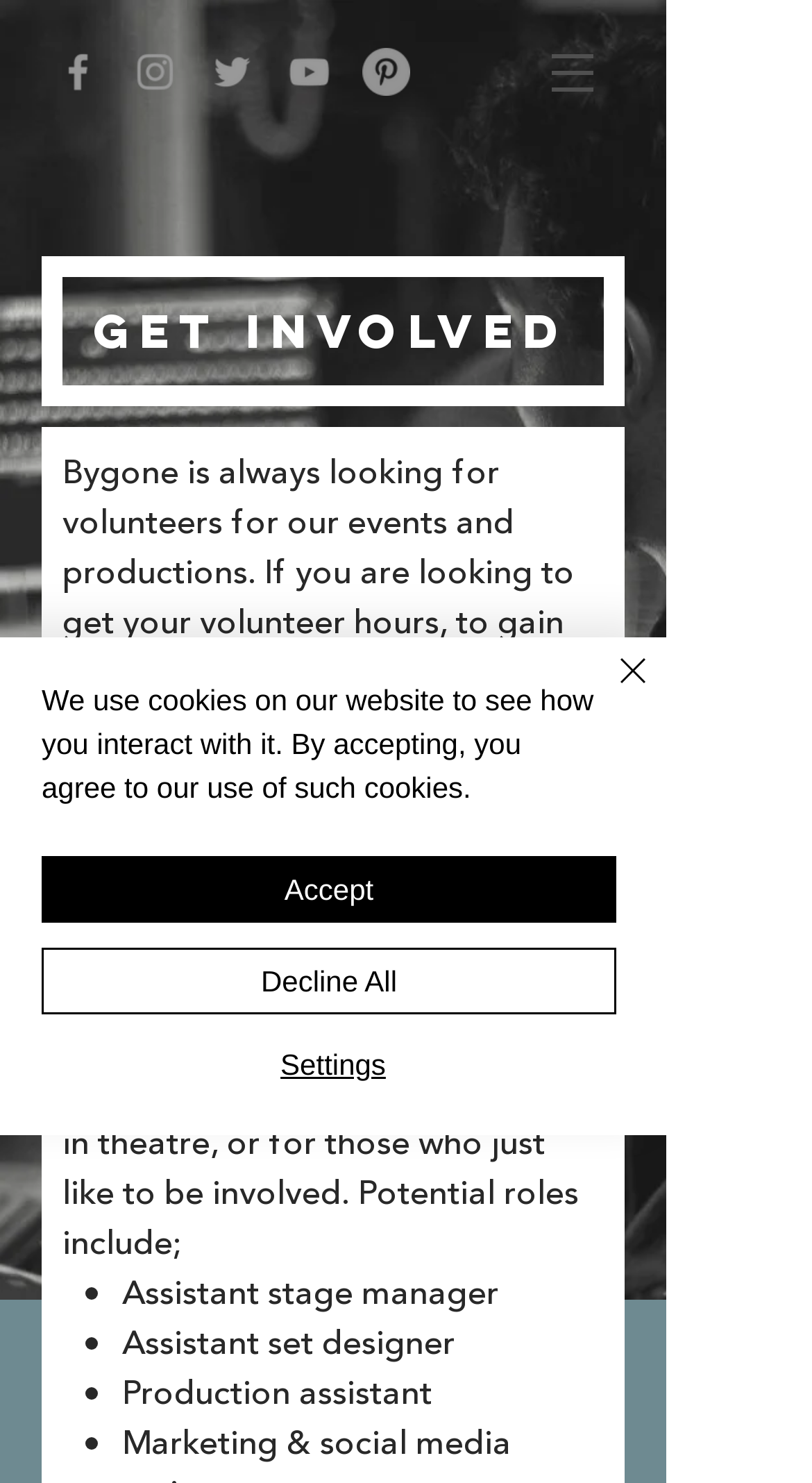Can you find the bounding box coordinates of the area I should click to execute the following instruction: "Click the Get Involved button"?

[0.103, 0.206, 0.713, 0.24]